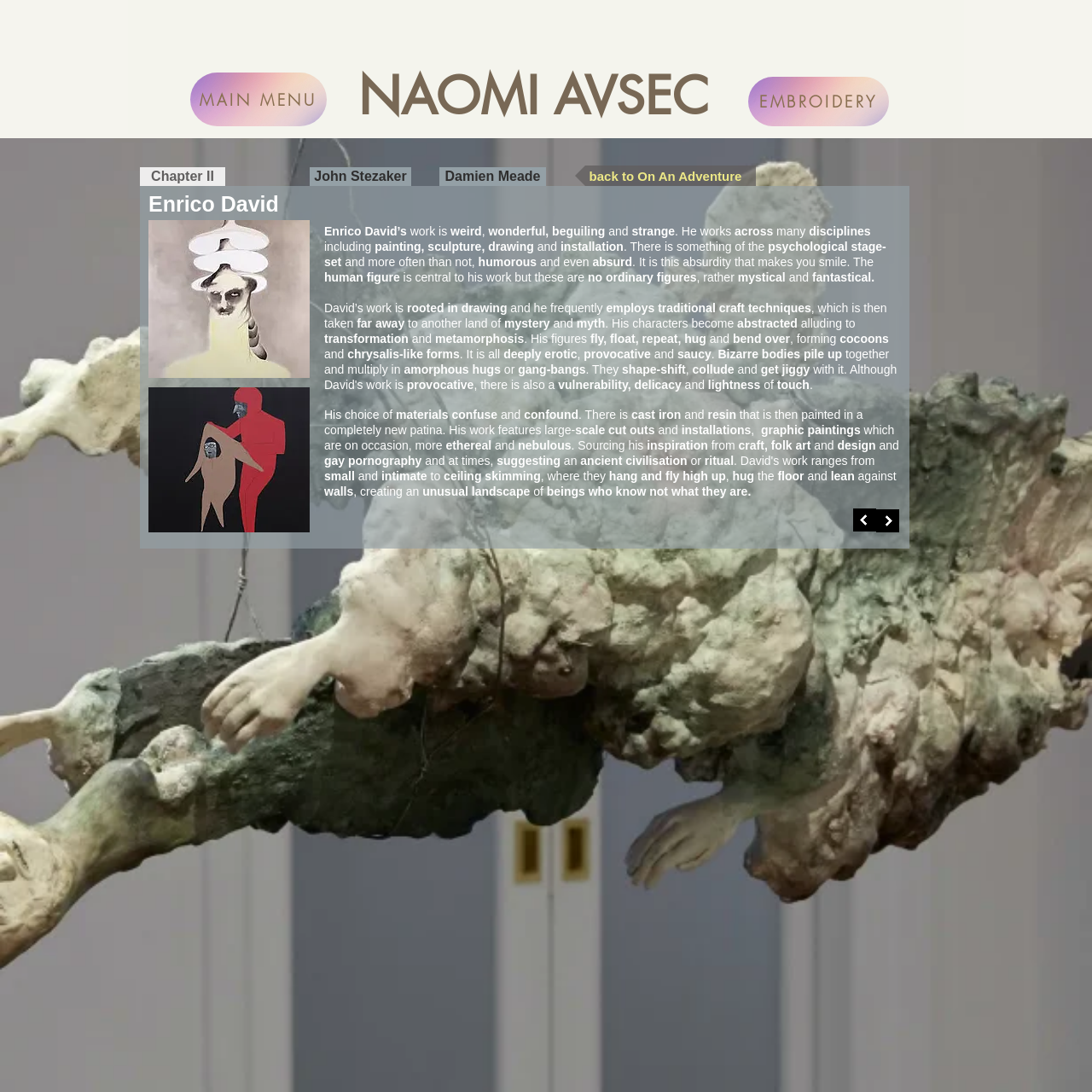What is the theme of the artwork?
Using the information from the image, answer the question thoroughly.

The theme of the artwork can be inferred from the description of the artwork, which mentions 'psychological stage-set', 'humorous', 'absurd', 'mystical', and 'fantastical' elements. These words suggest that the artwork has a mysterious and fantastical theme.